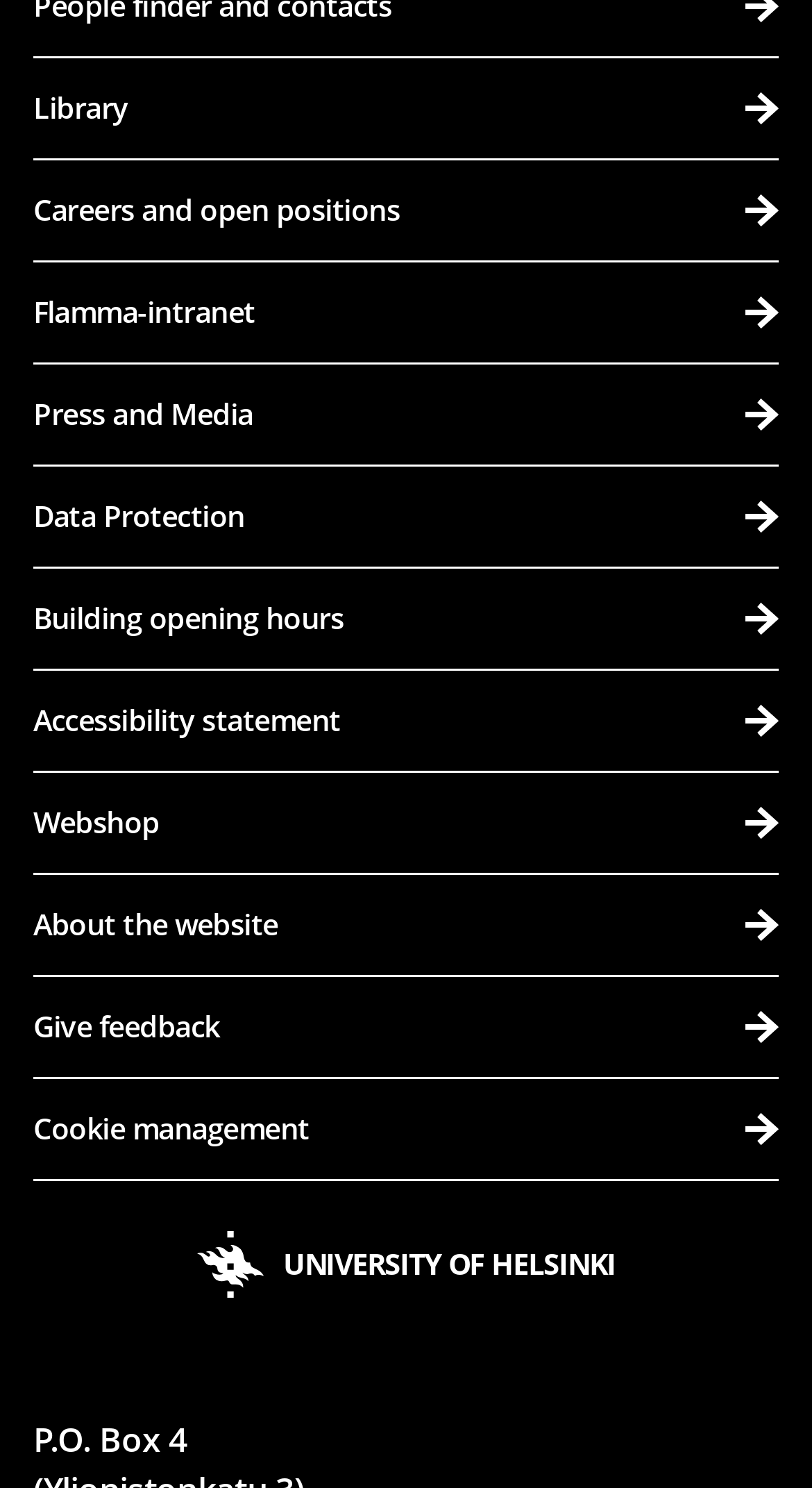Extract the bounding box coordinates for the UI element described by the text: "Studies service for current students". The coordinates should be in the form of [left, top, right, bottom] with values between 0 and 1.

[0.041, 0.061, 0.959, 0.129]